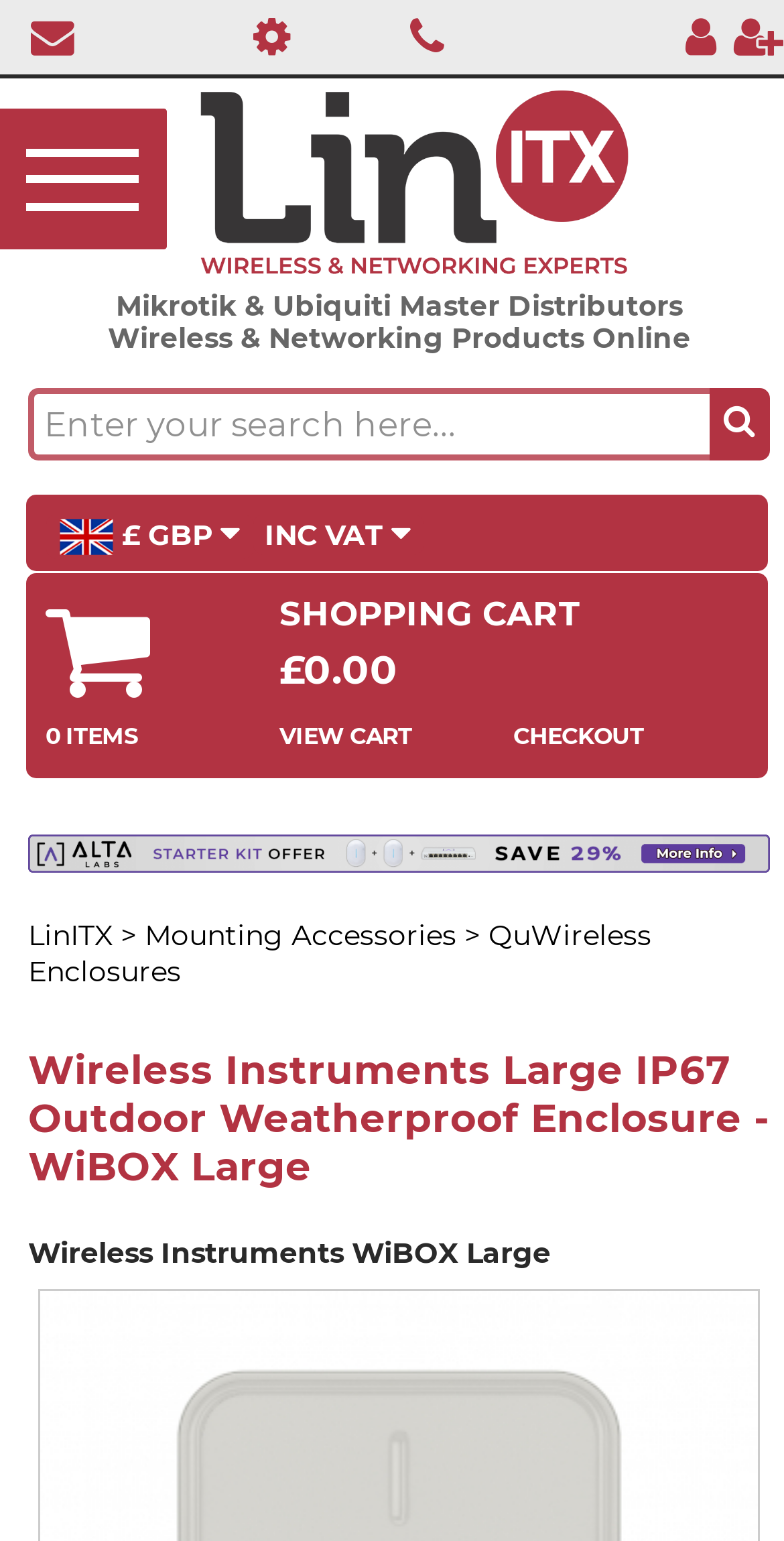Please locate the bounding box coordinates of the element's region that needs to be clicked to follow the instruction: "Click on Acne Cosmetica". The bounding box coordinates should be provided as four float numbers between 0 and 1, i.e., [left, top, right, bottom].

None